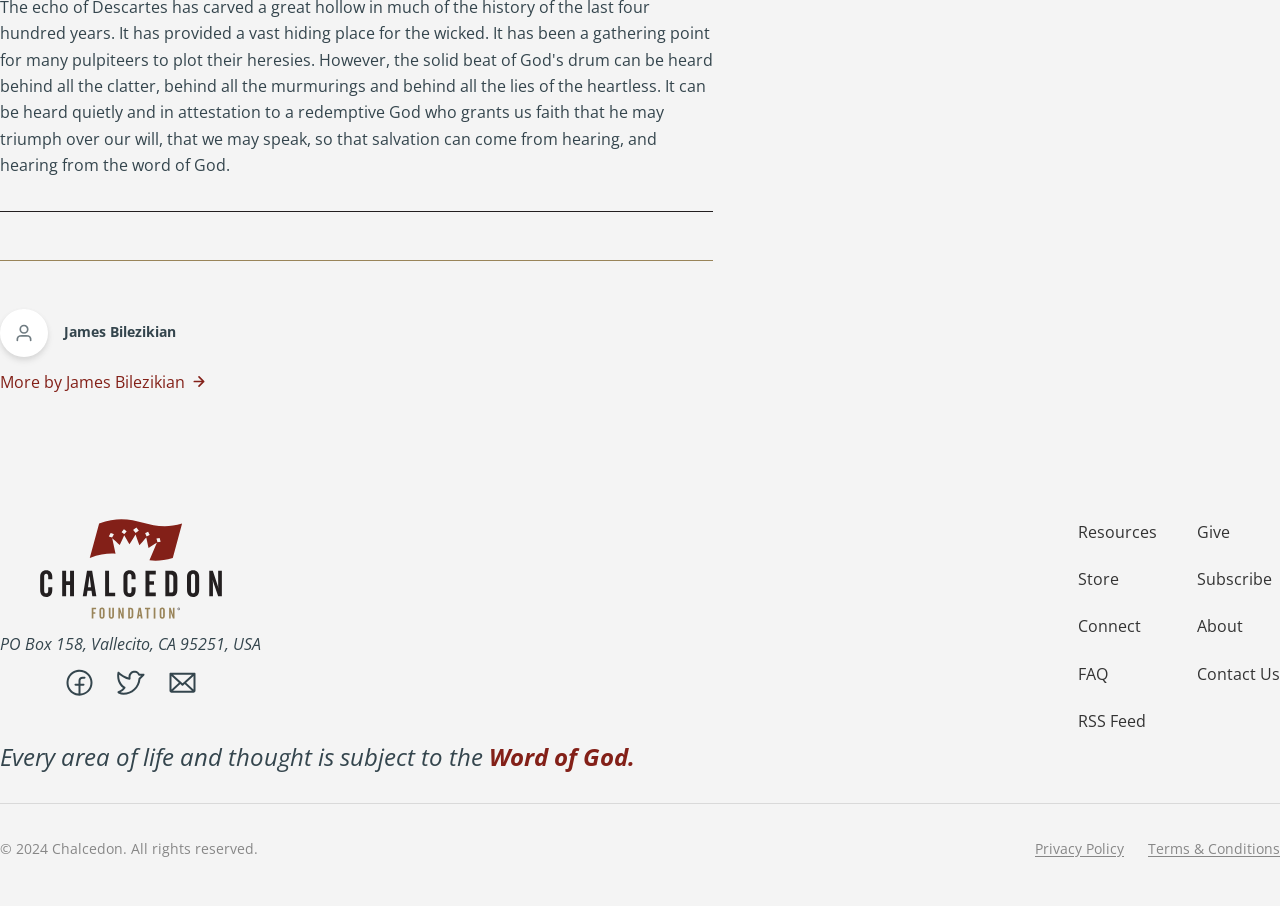Find the bounding box coordinates for the area that should be clicked to accomplish the instruction: "Read the Privacy Policy".

[0.809, 0.927, 0.878, 0.947]